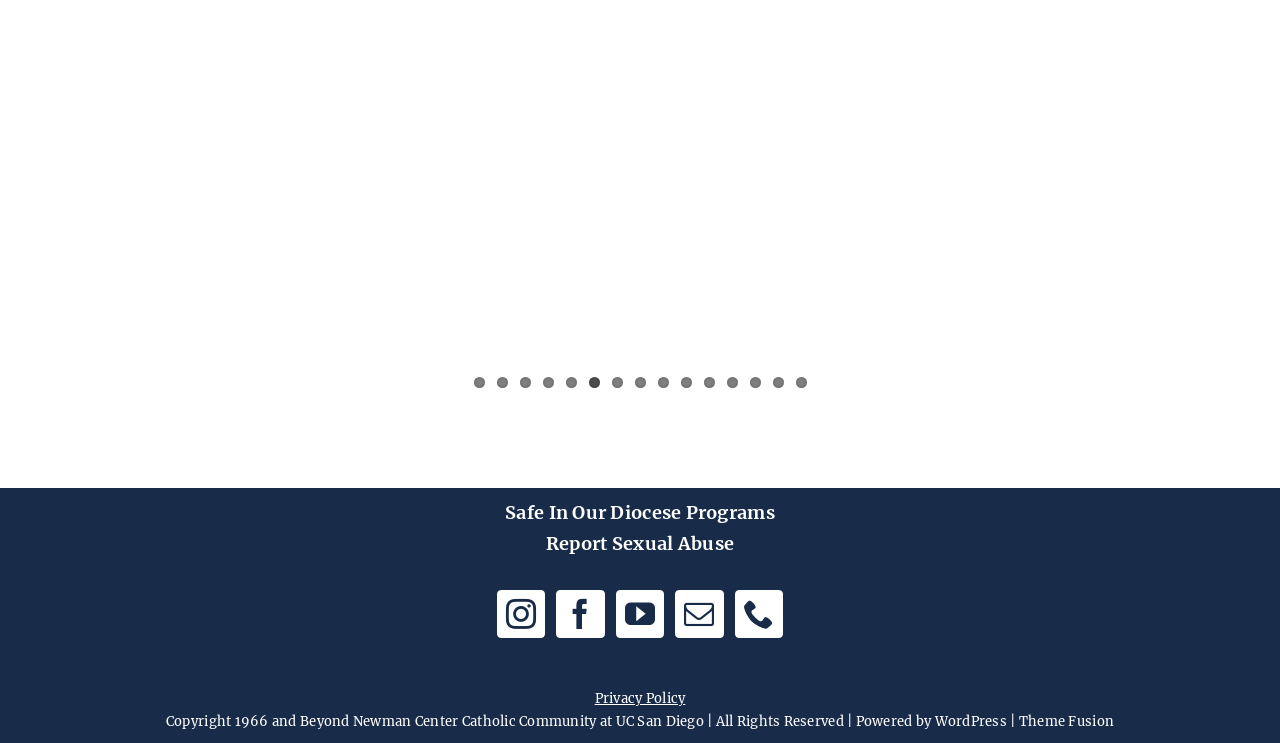What is the name of the content management system used by the webpage?
Refer to the image and offer an in-depth and detailed answer to the question.

The link with ID 127 has the text 'WordPress', which is a popular content management system. This suggests that the webpage is built using WordPress.